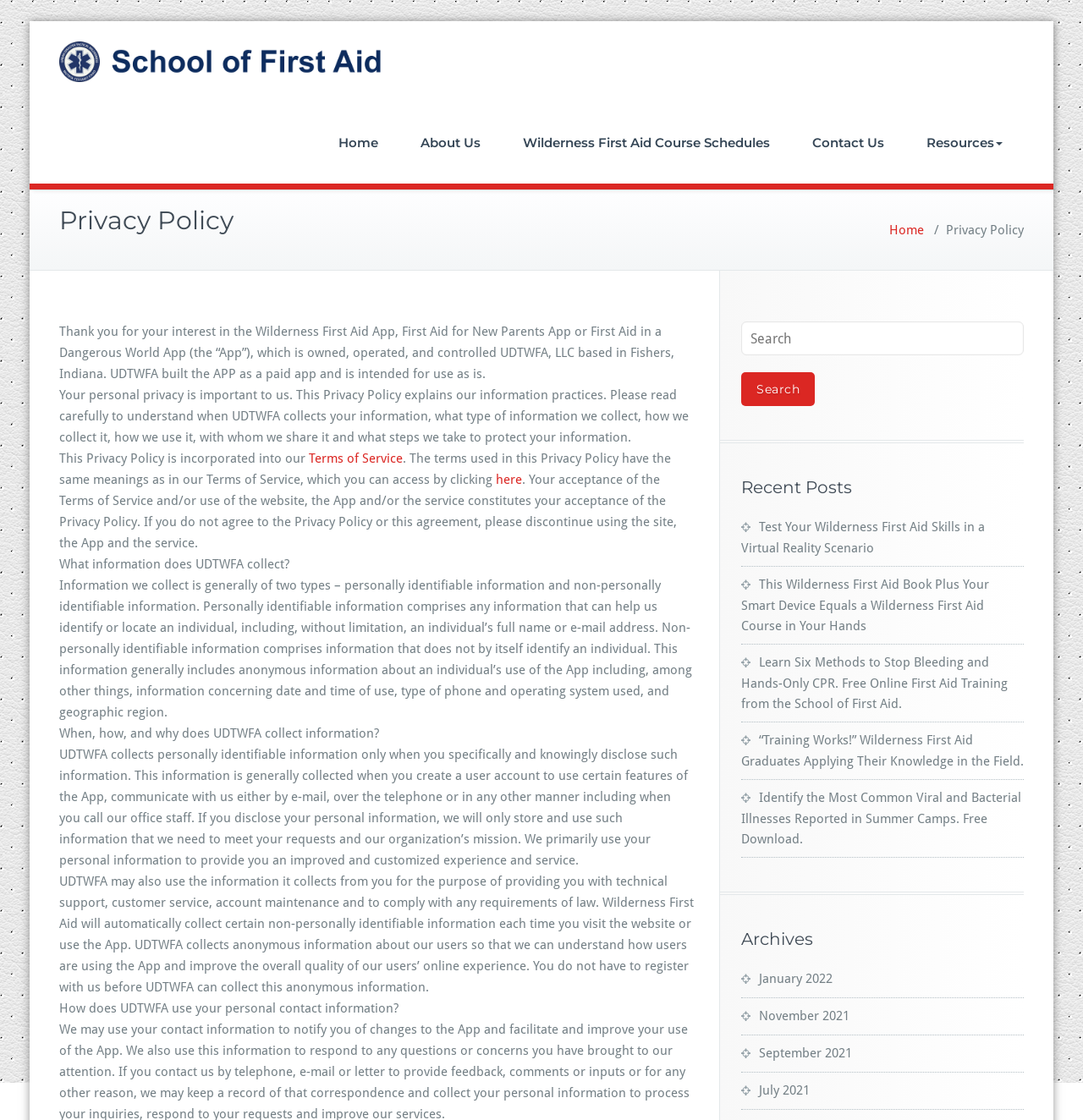Kindly respond to the following question with a single word or a brief phrase: 
What is the title of the section that lists recent posts?

Recent Posts